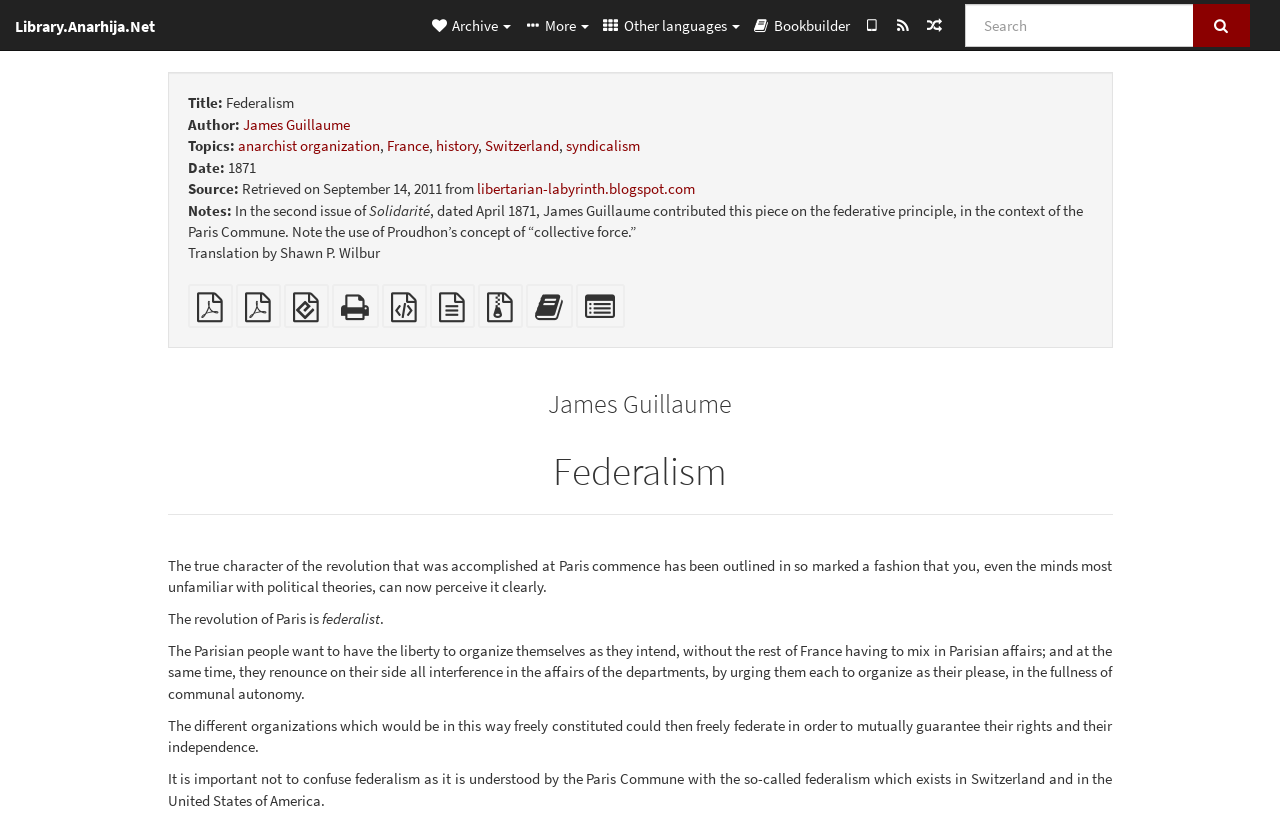Based on the element description: "Source files with attachments", identify the bounding box coordinates for this UI element. The coordinates must be four float numbers between 0 and 1, listed as [left, top, right, bottom].

[0.373, 0.369, 0.408, 0.392]